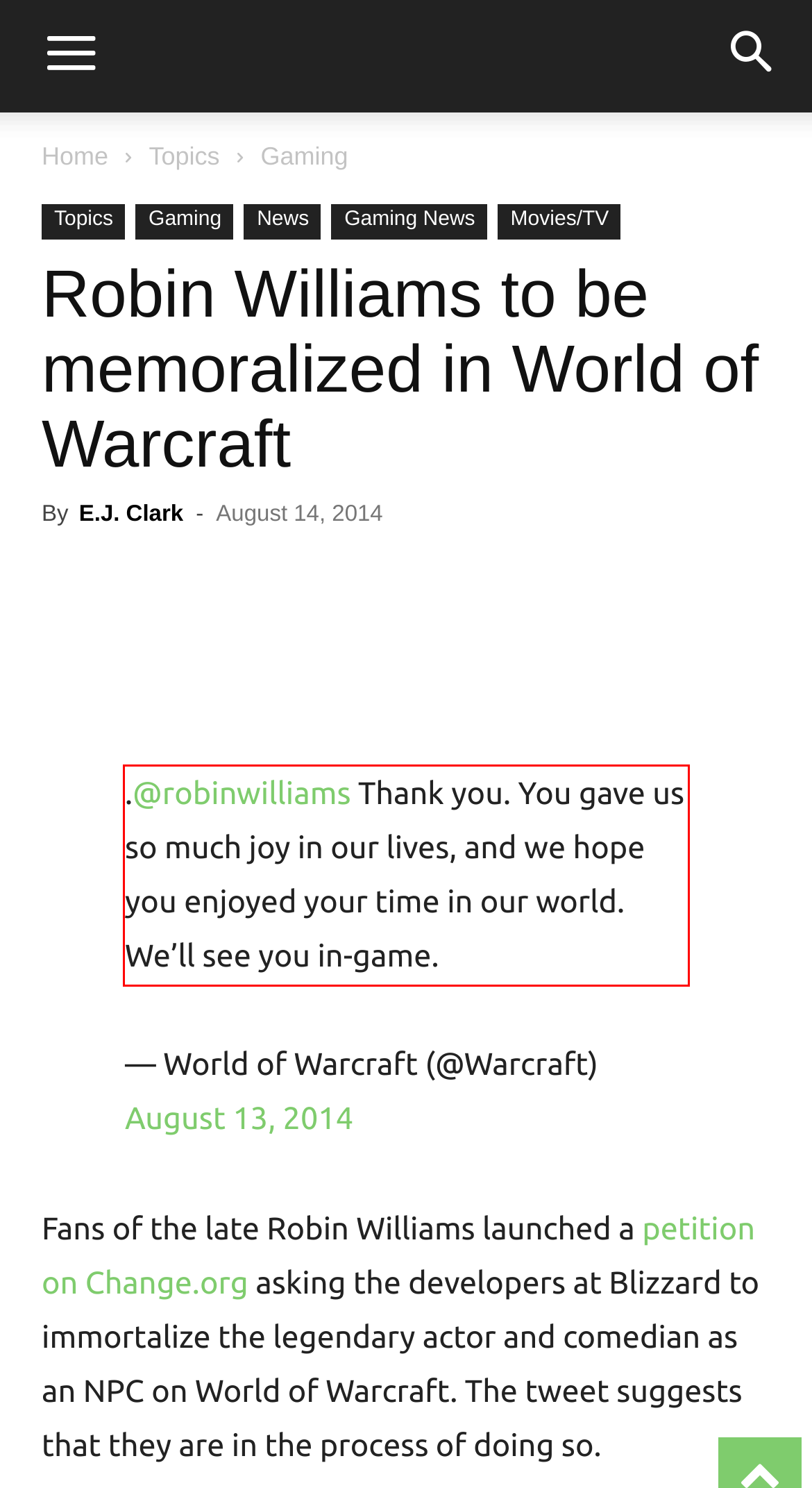You are given a screenshot with a red rectangle. Identify and extract the text within this red bounding box using OCR.

.@robinwilliams Thank you. You gave us so much joy in our lives, and we hope you enjoyed your time in our world. We’ll see you in-game.